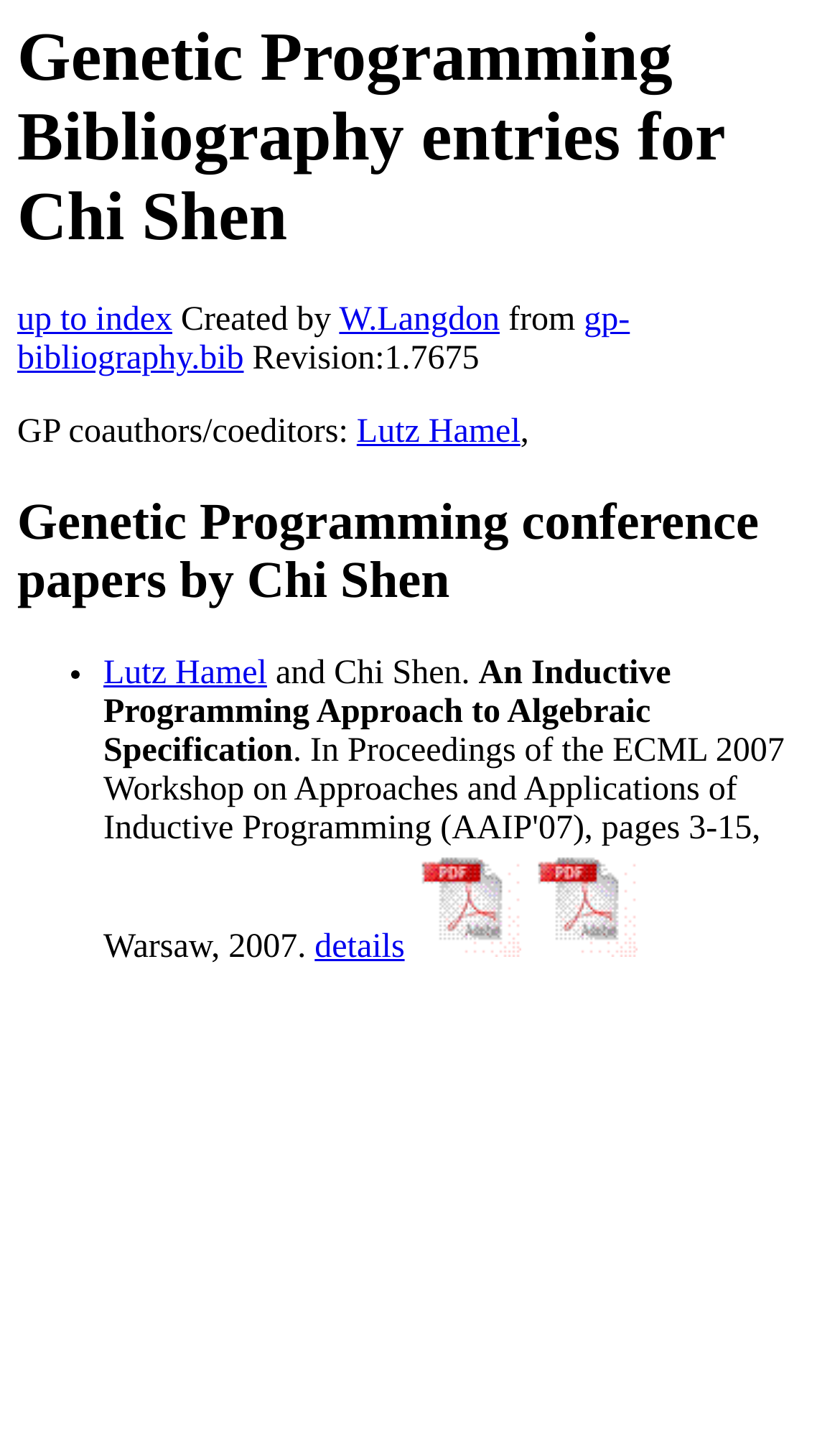Determine the bounding box for the UI element described here: "up to index".

[0.021, 0.212, 0.205, 0.237]